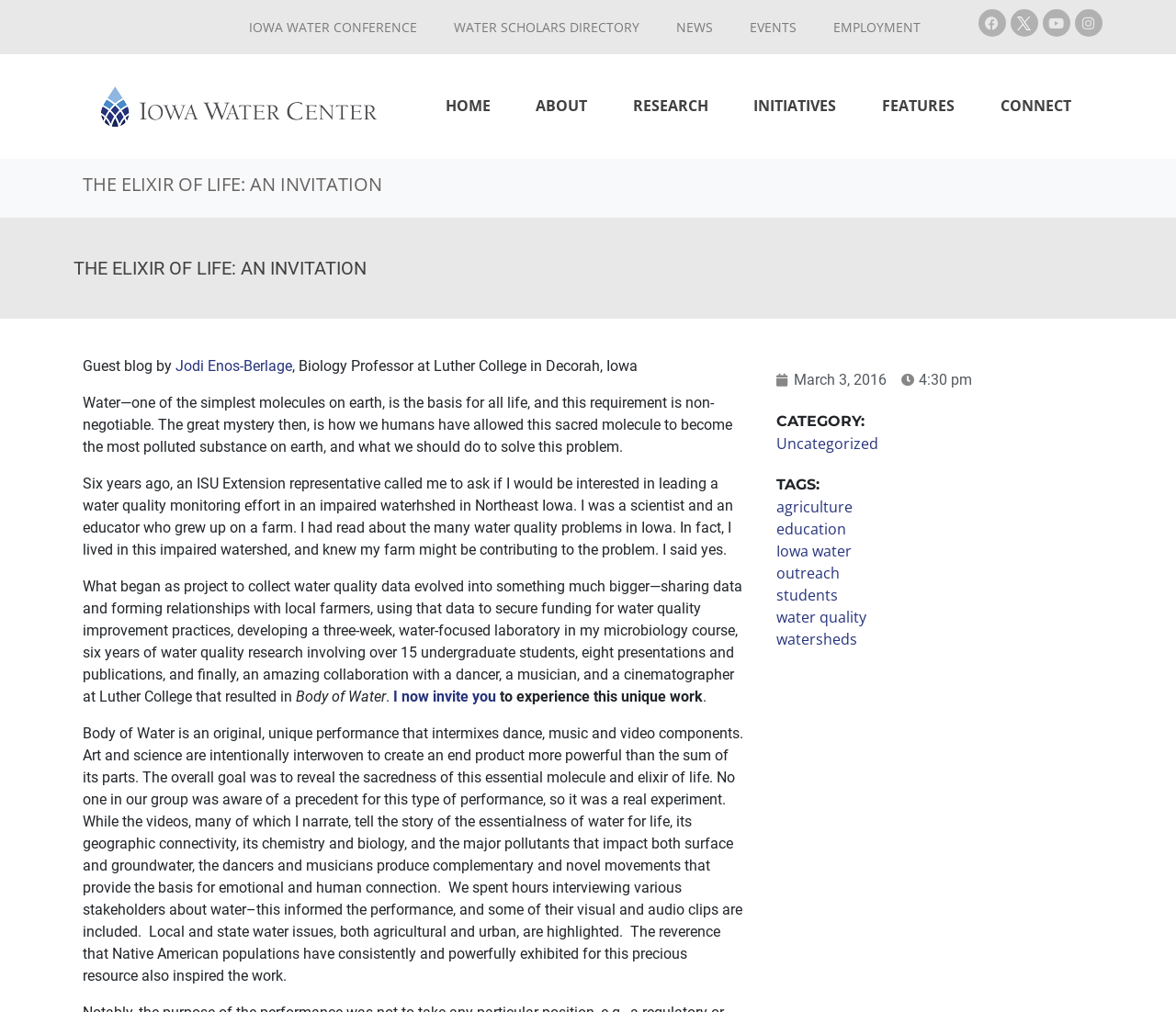Illustrate the webpage thoroughly, mentioning all important details.

The webpage is titled "The Elixir of Life: An Invitation" and features a guest blog by Jodi Enos-Berlage, a Biology Professor at Luther College in Decorah, Iowa. At the top of the page, there are three "Skip to" links, followed by a row of links to various sections of the website, including the Iowa Water Conference, Water Scholars Directory, News, Events, and Employment. Below this, there are social media links to Facebook, YouTube, and Instagram.

The main content of the page is a blog post that discusses the importance of water and its pollution. The post is divided into several paragraphs, with the first paragraph introducing the author's involvement in a water quality monitoring effort in Northeast Iowa. The subsequent paragraphs describe the project's evolution, including the collection of water quality data, collaboration with local farmers, and the development of a water-focused laboratory course.

The post also mentions a unique performance called "Body of Water," which combines dance, music, and video components to highlight the sacredness of water. The performance features videos narrated by the author, as well as interviews with stakeholders about water issues.

At the bottom of the page, there is a section with metadata, including the date "March 3, 2016," and a time "4:30 pm." There are also categories and tags, including "Uncategorized," "agriculture," "education," "Iowa water," "outreach," "students," "water quality," and "watersheds."